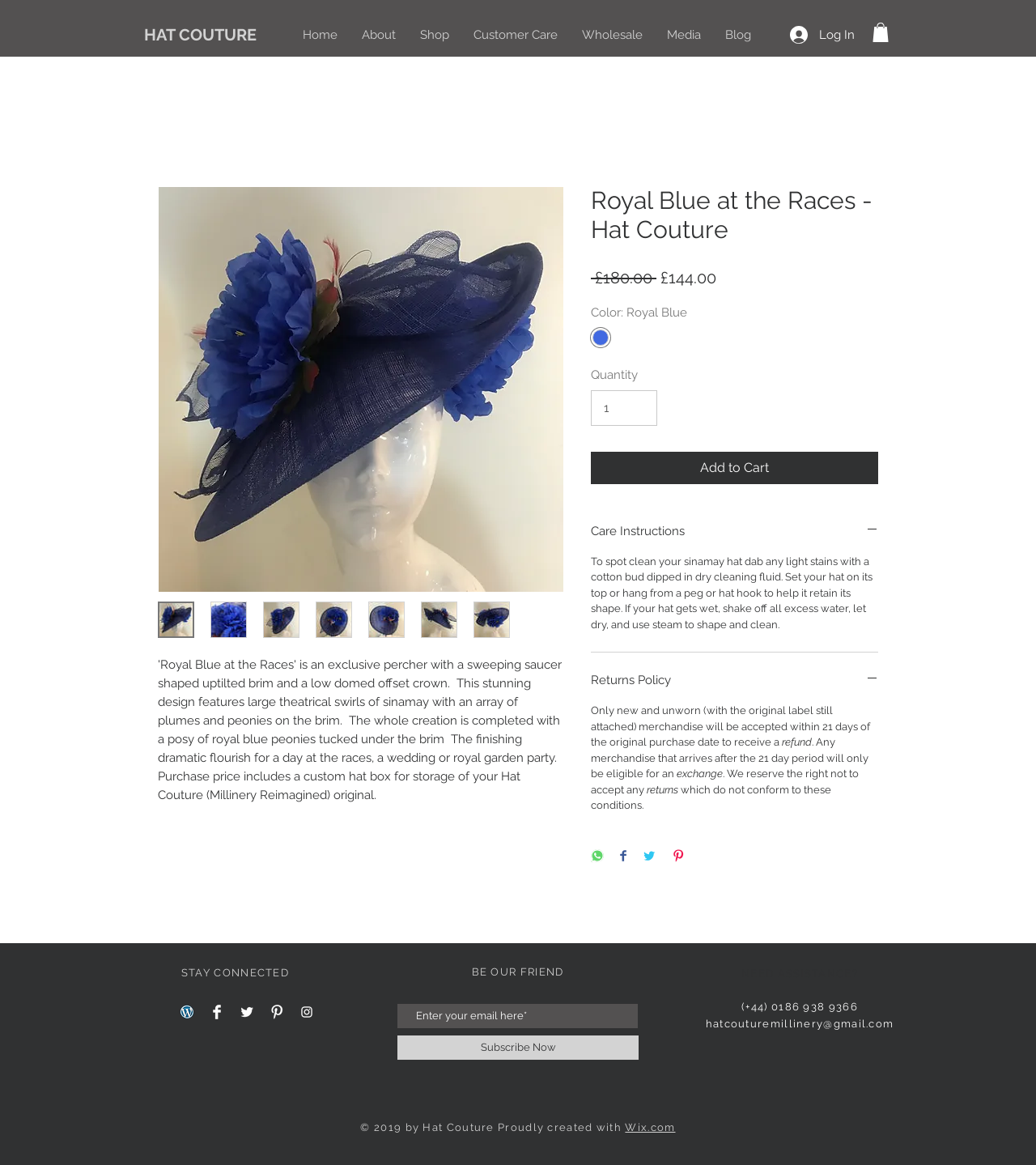Find the coordinates for the bounding box of the element with this description: "input value="1" aria-label="Quantity" value="1"".

[0.57, 0.335, 0.634, 0.365]